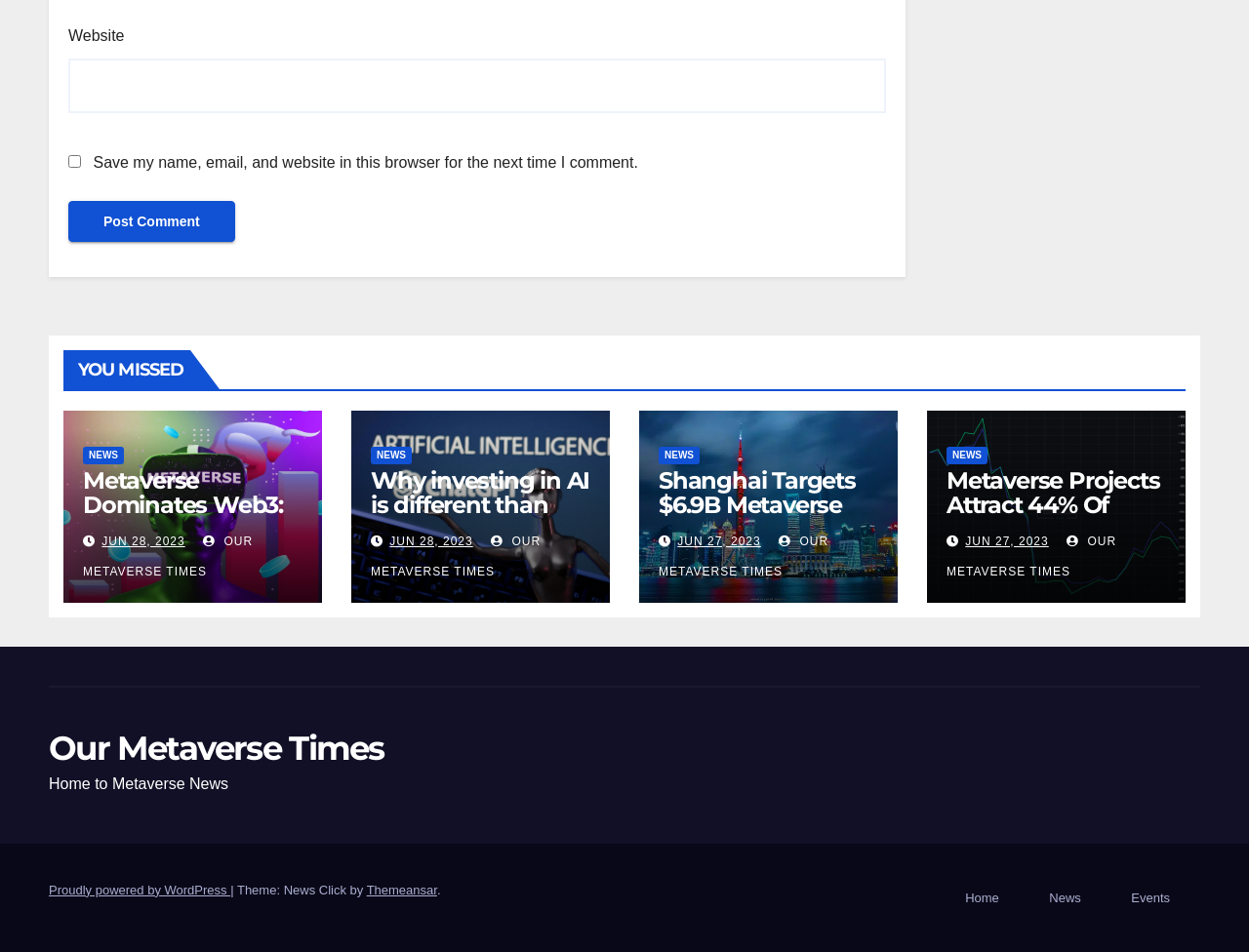Please find and report the bounding box coordinates of the element to click in order to perform the following action: "Learn about Shanghai's metaverse revenue target". The coordinates should be expressed as four float numbers between 0 and 1, in the format [left, top, right, bottom].

[0.527, 0.491, 0.703, 0.544]